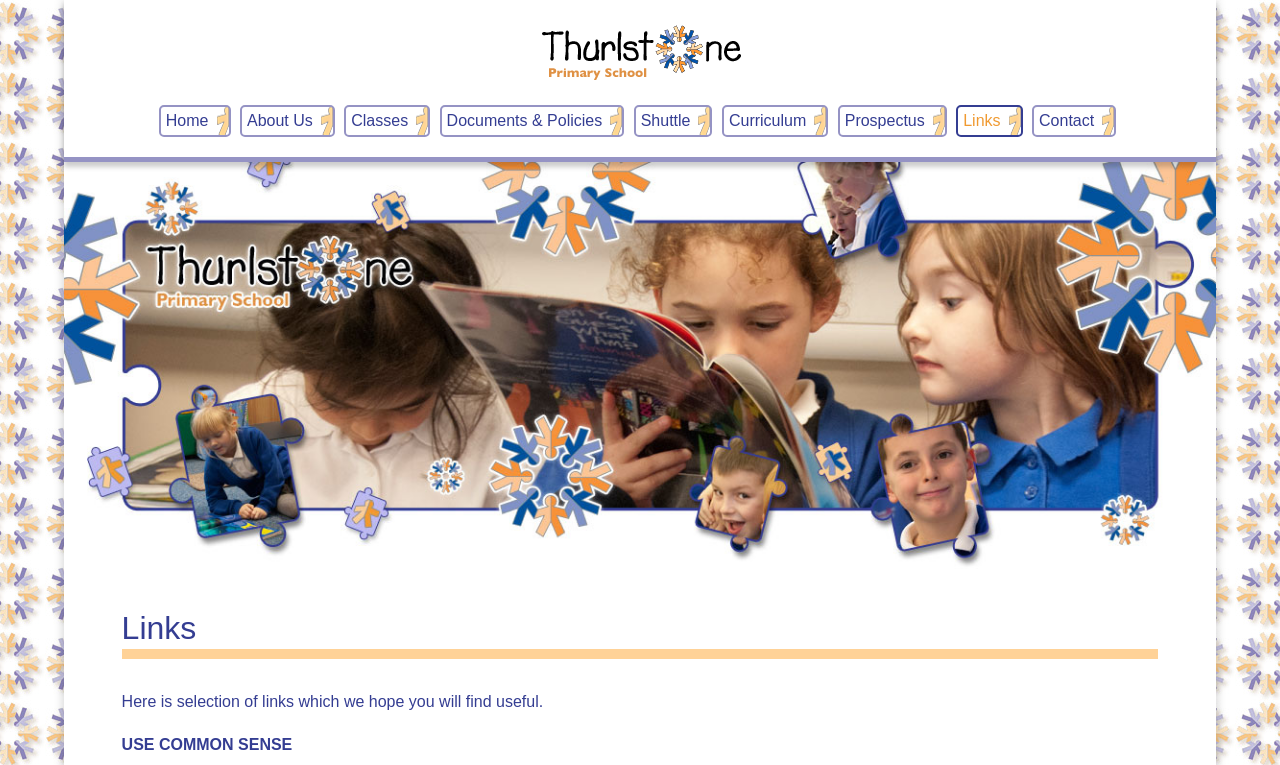Determine the bounding box coordinates of the clickable element to achieve the following action: 'visit the curriculum page'. Provide the coordinates as four float values between 0 and 1, formatted as [left, top, right, bottom].

[0.564, 0.137, 0.647, 0.179]